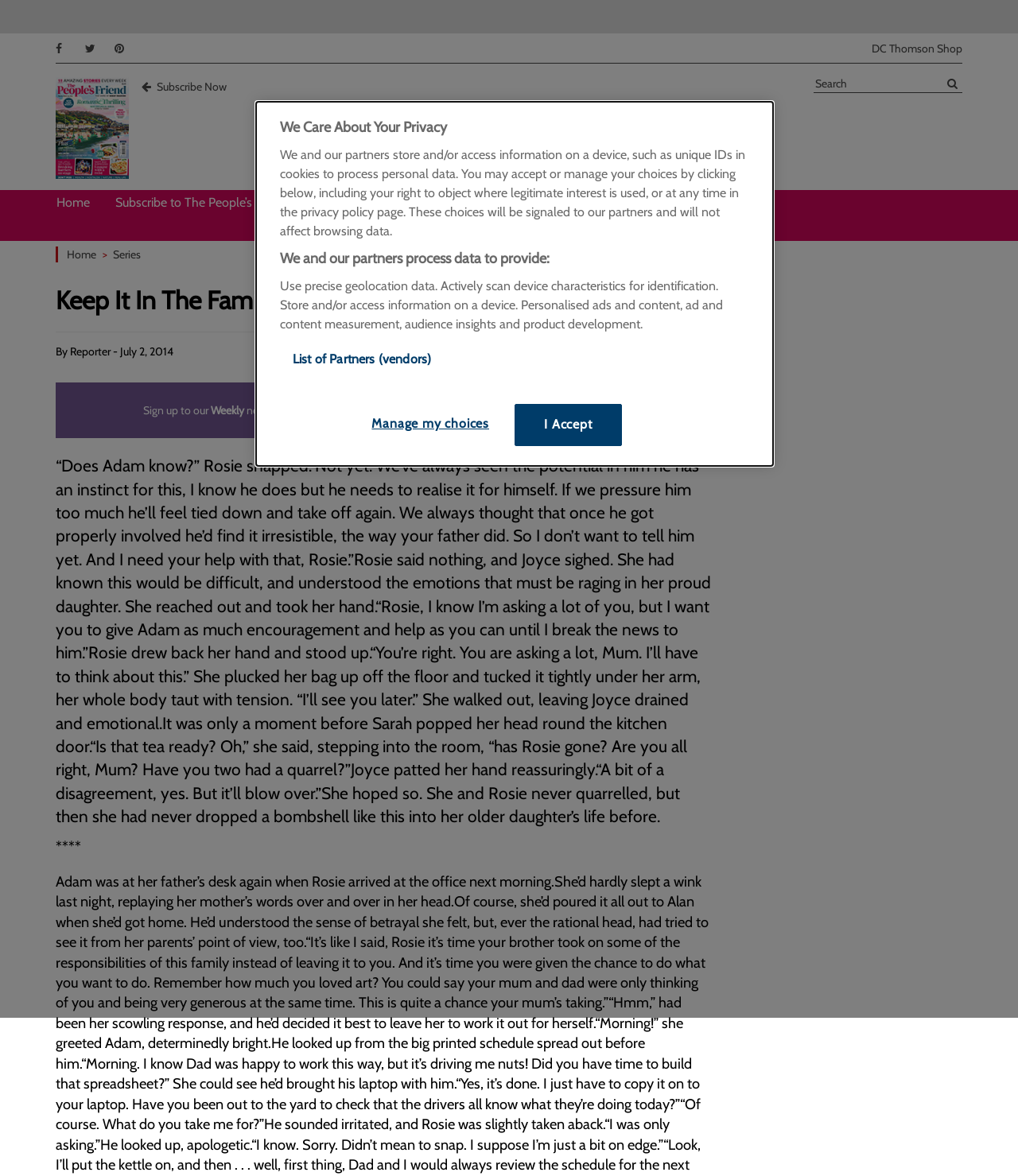Generate a thorough caption that explains the contents of the webpage.

This webpage is about an episode of "Keep It In The Family" from "The People's Friend" magazine. At the top, there are several links to other pages, including "DC Thomson Shop" and "Subscribe Now". Below these links, there is a horizontal separator line. 

To the left, there is an image, and next to it, a link to "The People's Friend" with an accompanying image. On the right side, there is a search bar with a textbox and a button. 

Below this, there are several links to different sections of the website, including "Home", "Subscribe to The People’s Friend", "Newsletter", "About", "Fiction", "Cookery", "Craft", and "Lifestyle". 

Further down, there is a header section with the title "Keep It In The Family – Episode 11" and a horizontal separator line. Below this, there is a section with text describing the episode, including the author and publication date. 

To the right of this section, there are several links to other episodes. Below this, there is a section with a link to sign up for a weekly newsletter and another link to subscribe to the magazine. 

The main content of the webpage is a passage of text from the episode, which appears to be a conversation between two characters, Rosie and her mother, Joyce. The passage is quite long and describes a disagreement between the two characters. 

Below this, there are several more passages of text, which continue the story. The webpage also has a dialog box at the bottom, titled "We Care About Your Privacy", which describes how the website uses cookies and personal data. There are buttons to accept or manage these choices.